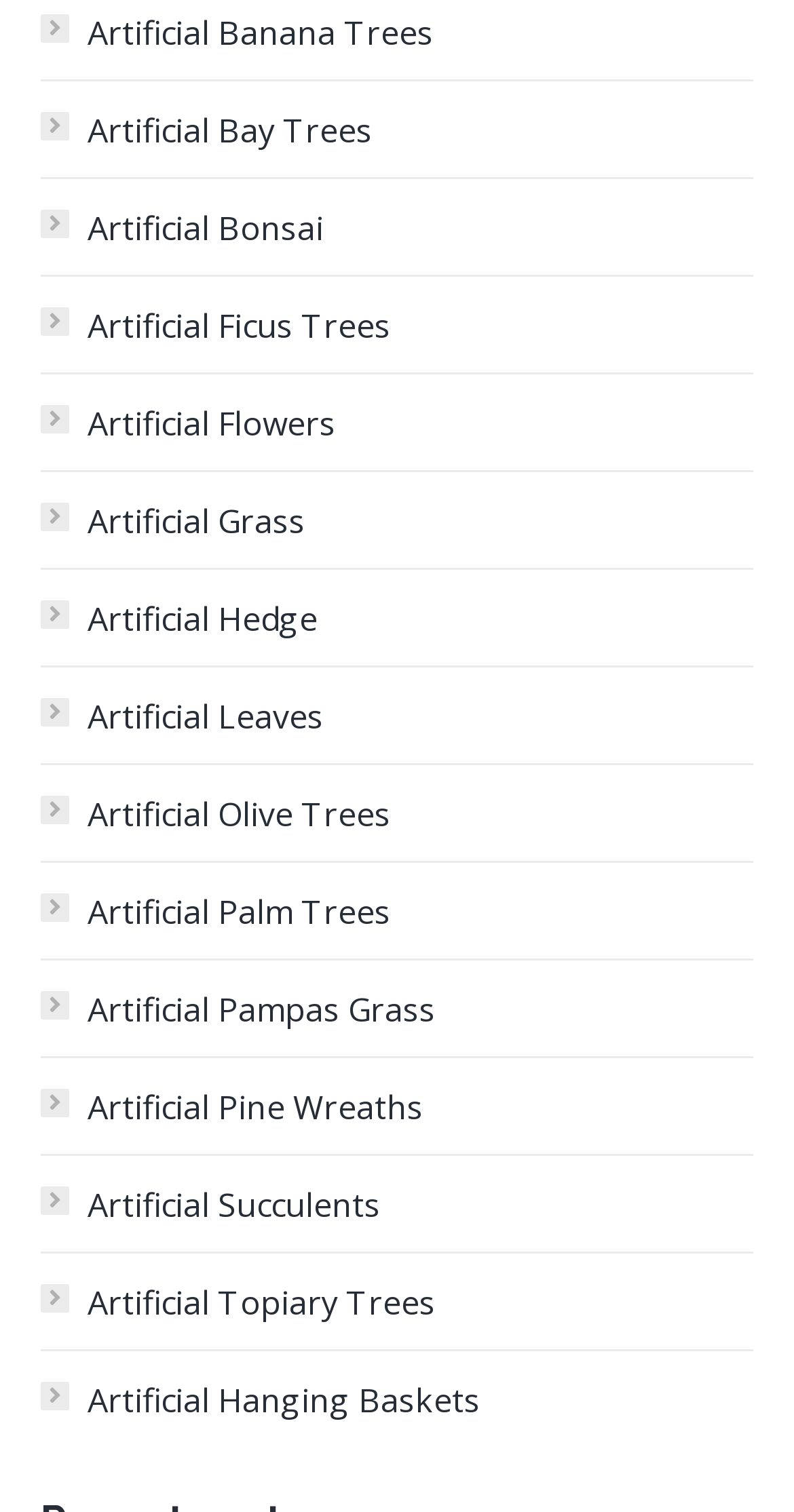Can you find the bounding box coordinates for the element to click on to achieve the instruction: "click on Artificial Banana Trees"?

[0.051, 0.003, 0.546, 0.04]